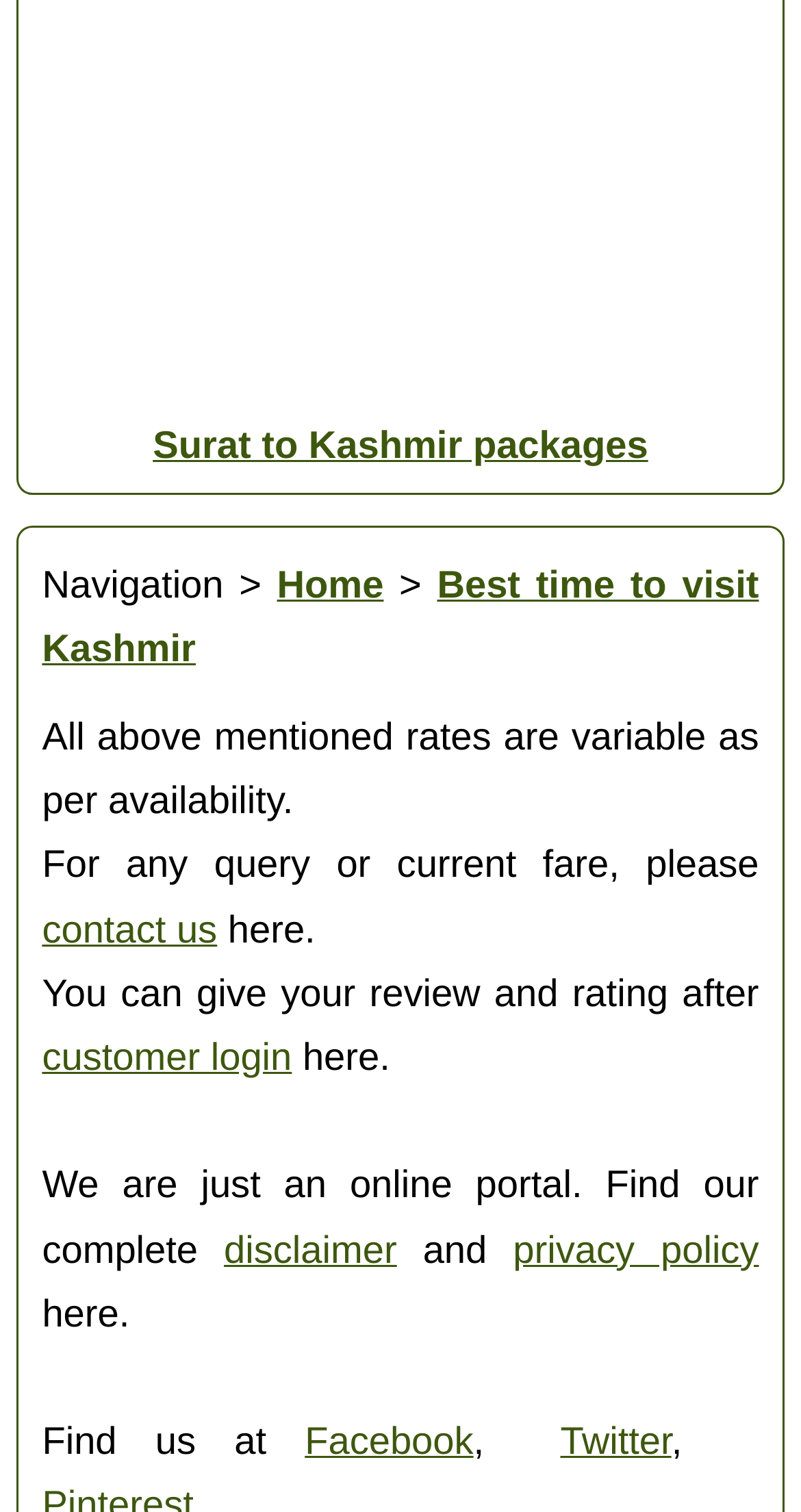Find the bounding box coordinates for the area that should be clicked to accomplish the instruction: "Click on Surat to Kashmir packages".

[0.191, 0.279, 0.809, 0.308]